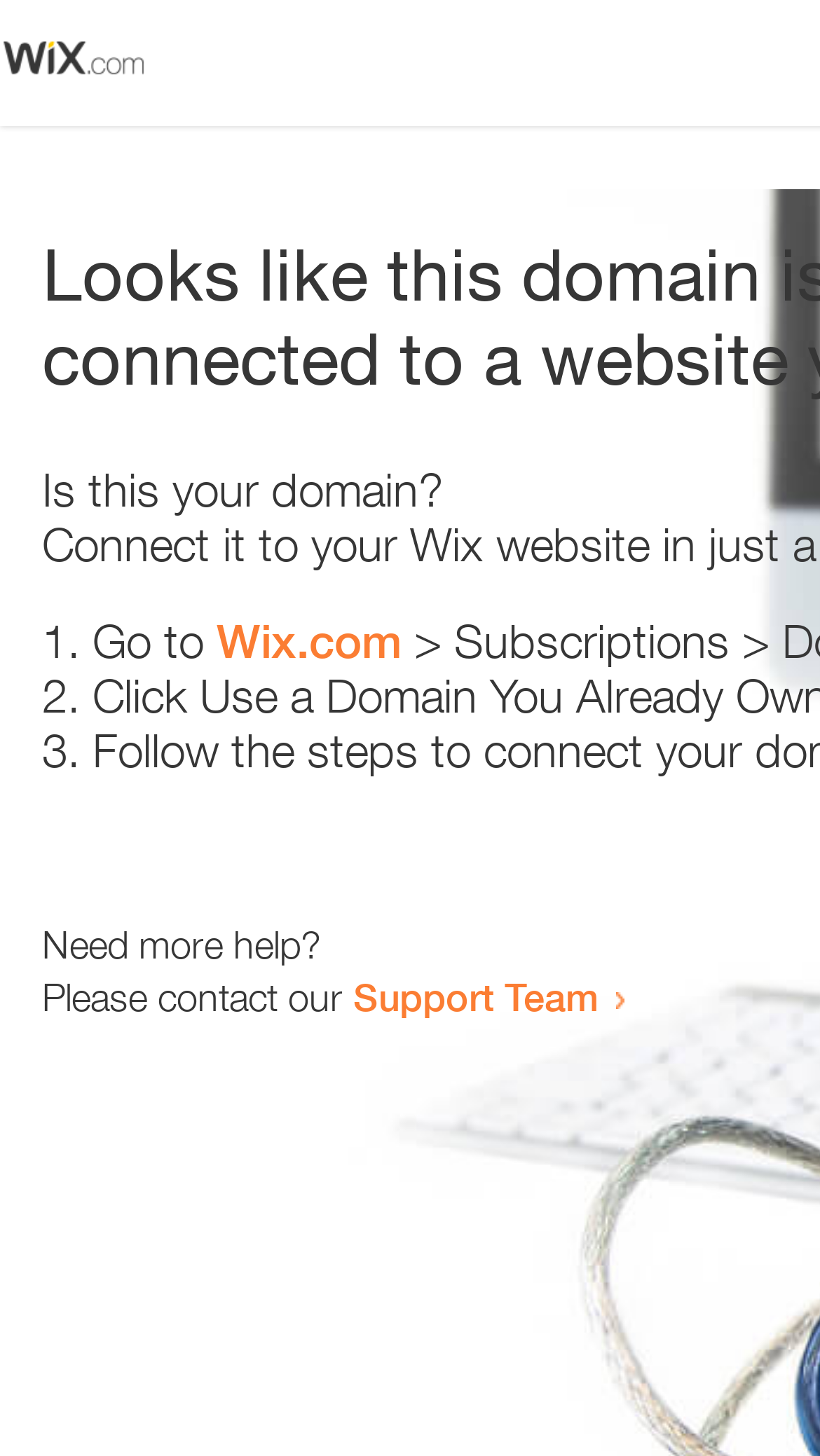What is the alternative for users who need more help?
Look at the screenshot and provide an in-depth answer.

If users need more help beyond the provided steps, they can contact the Support Team, as indicated by the link at the bottom of the webpage.